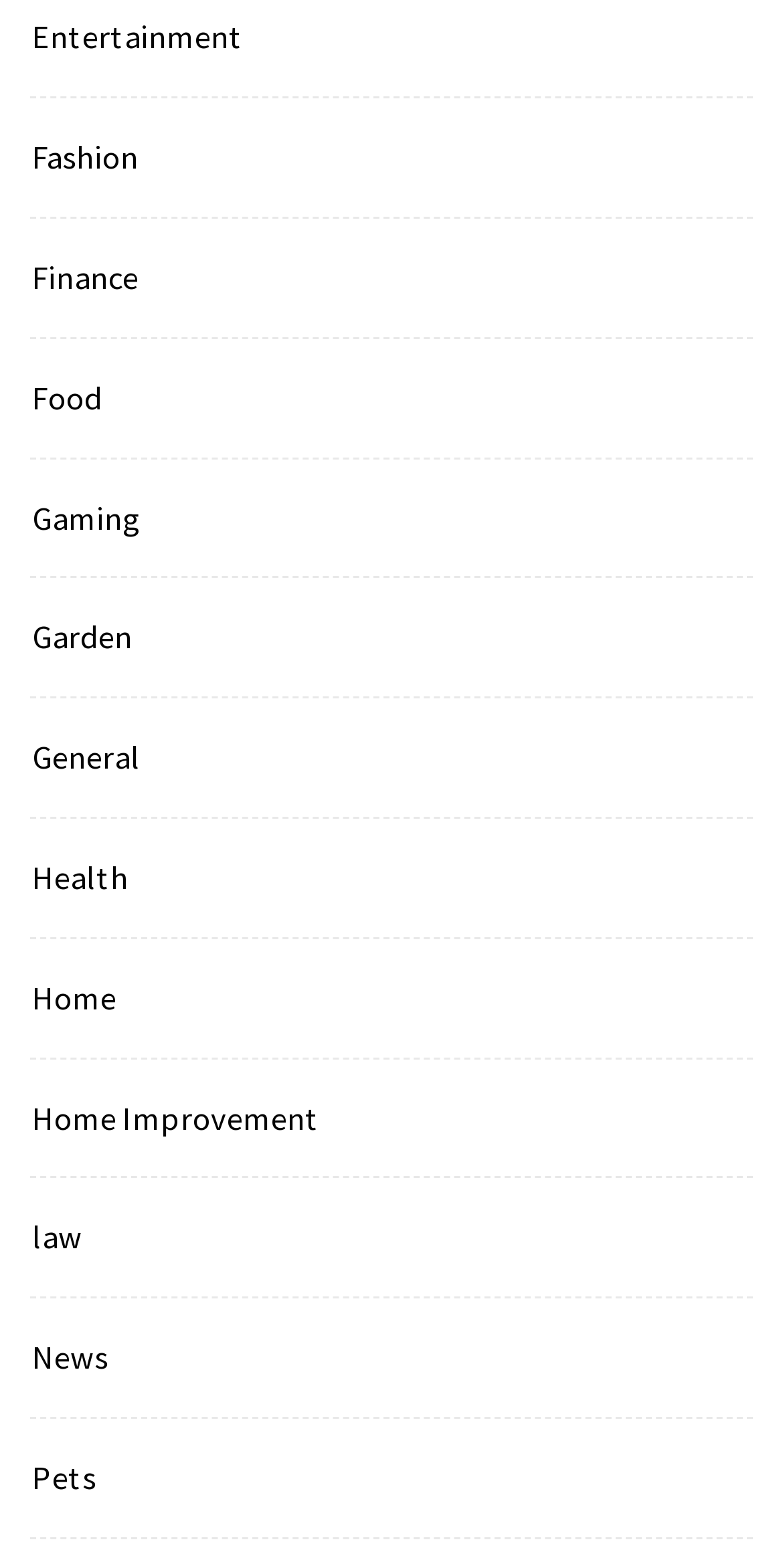Select the bounding box coordinates of the element I need to click to carry out the following instruction: "Explore Fashion".

[0.026, 0.082, 0.177, 0.119]